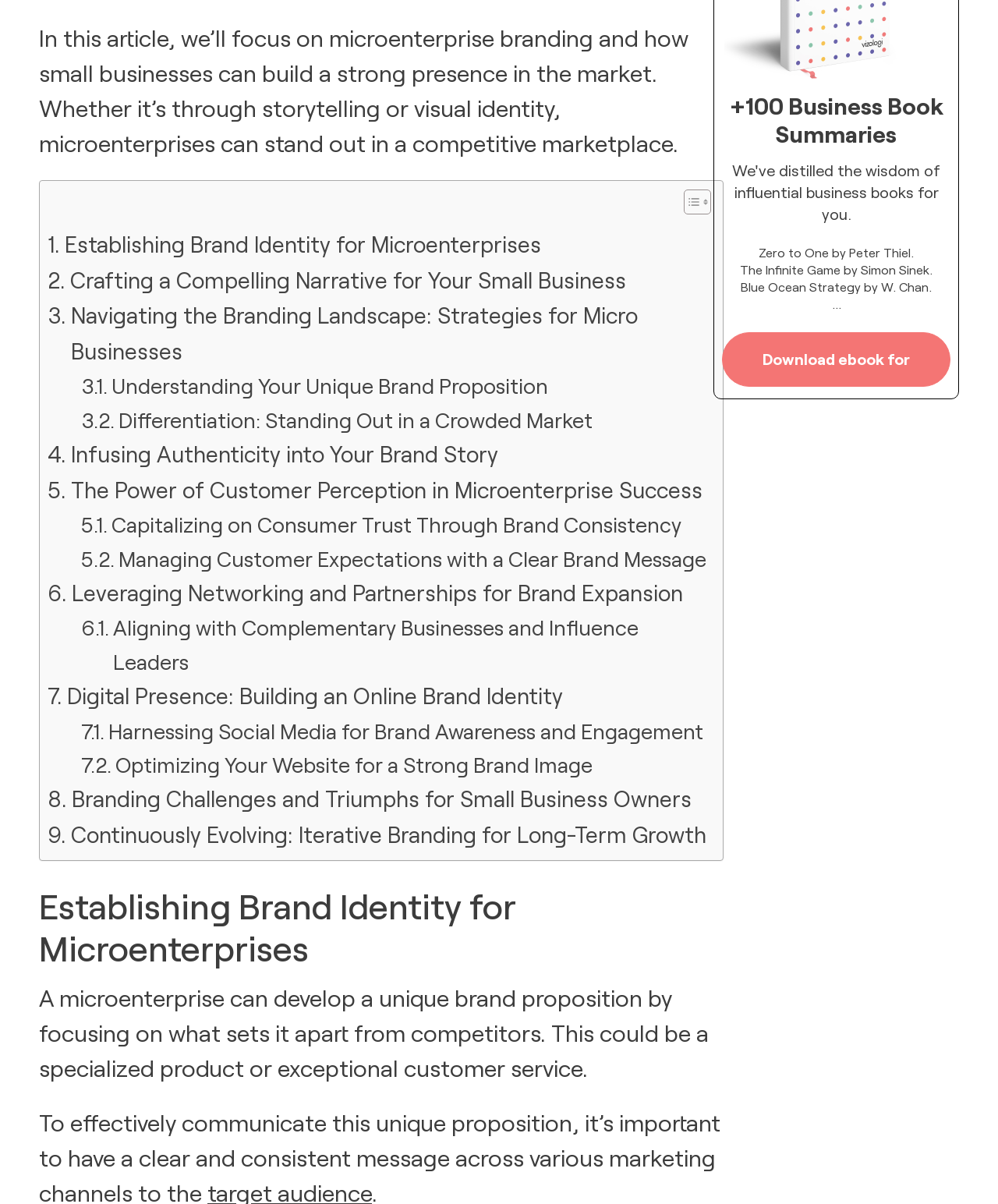Please identify the bounding box coordinates of the area I need to click to accomplish the following instruction: "Learn about Crafting a Compelling Narrative for Your Small Business".

[0.048, 0.218, 0.627, 0.248]